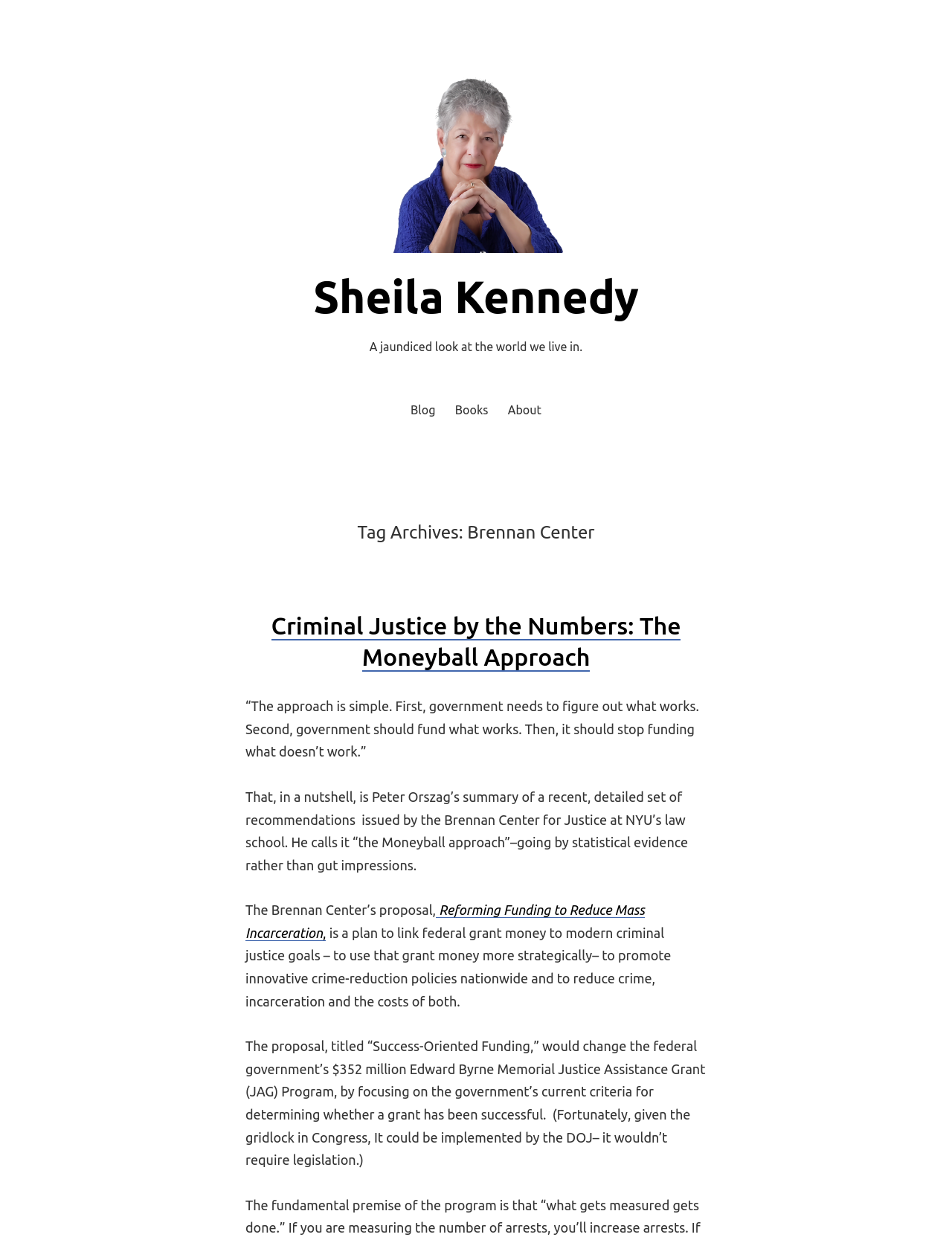Using the image as a reference, answer the following question in as much detail as possible:
Who is quoted in the article?

Peter Orszag is quoted in the article, summarizing the Brennan Center's proposal as 'the Moneyball approach' and stating that 'government needs to figure out what works. Second, government should fund what works. Then, it should stop funding what doesn’t work'.